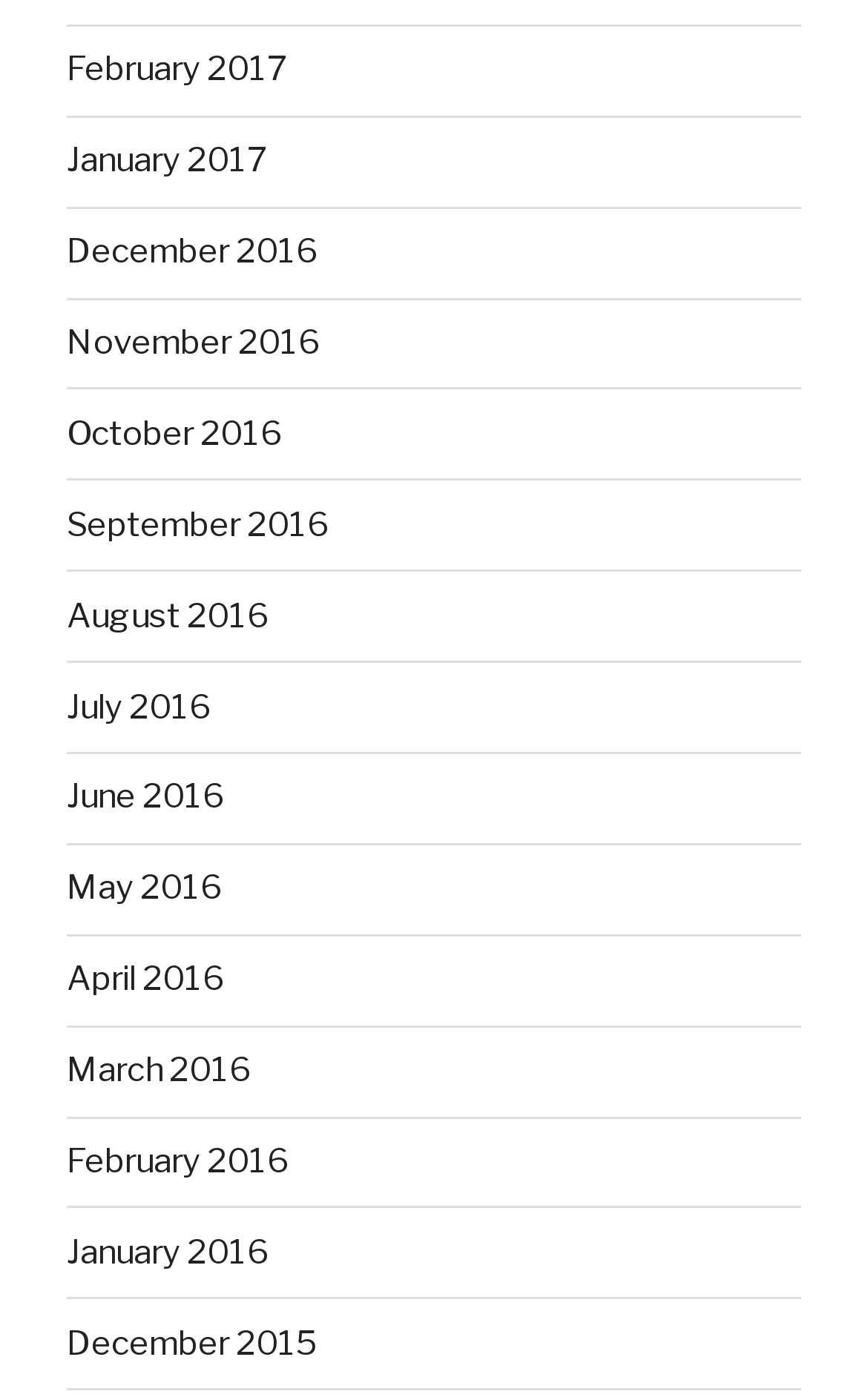Using the provided description: "May 2016", find the bounding box coordinates of the corresponding UI element. The output should be four float numbers between 0 and 1, in the format [left, top, right, bottom].

[0.077, 0.62, 0.256, 0.649]